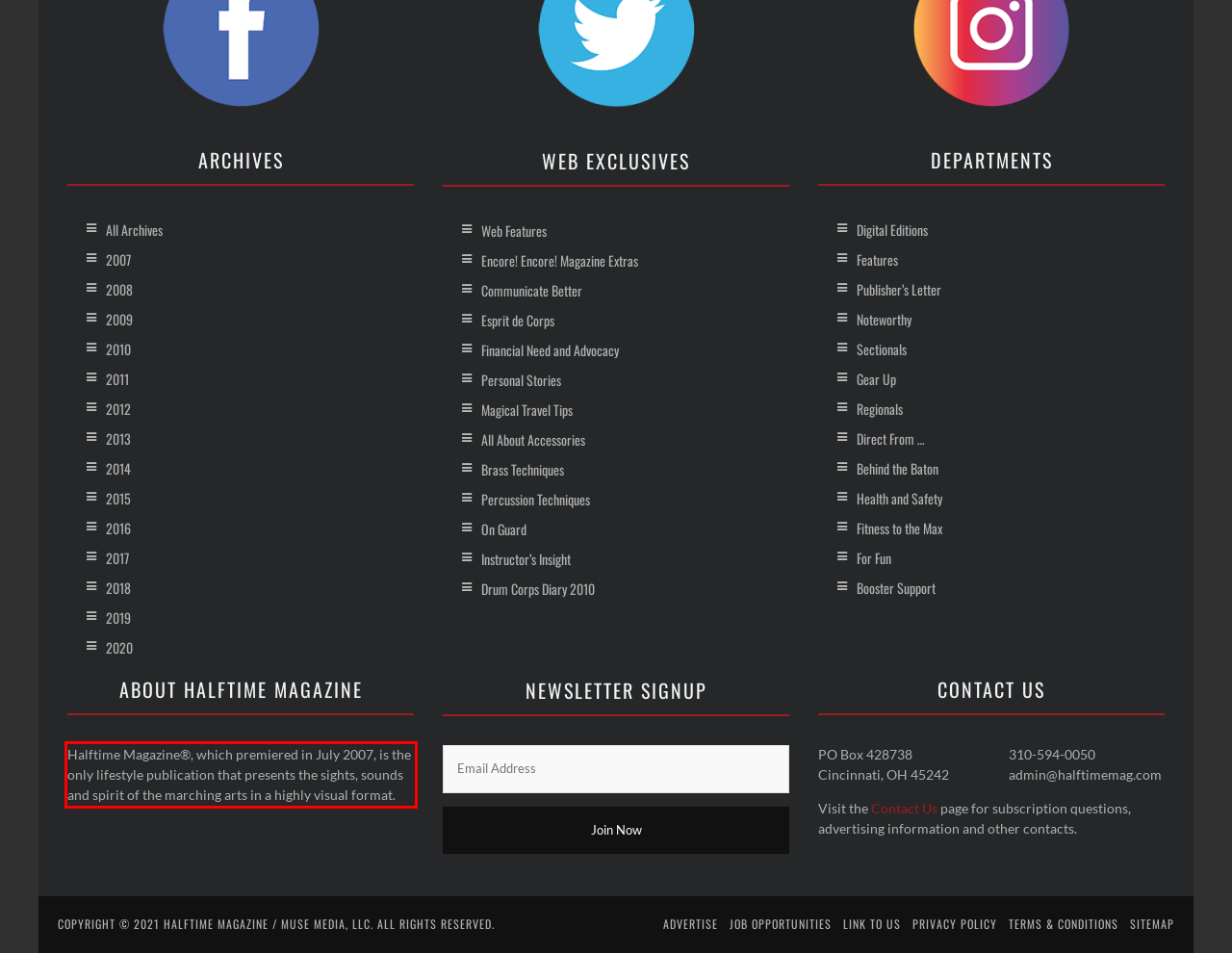Please identify and extract the text content from the UI element encased in a red bounding box on the provided webpage screenshot.

Halftime Magazine®, which premiered in July 2007, is the only lifestyle publication that presents the sights, sounds and spirit of the marching arts in a highly visual format.